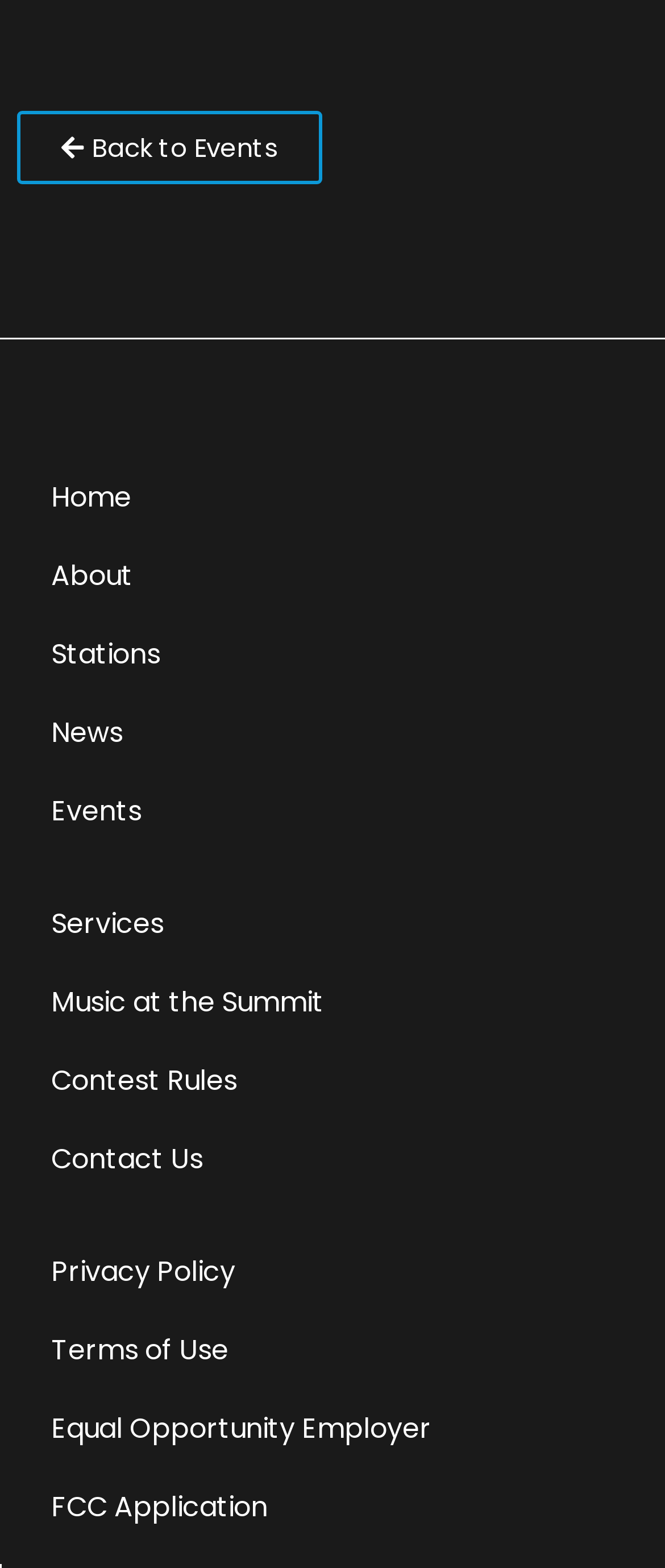Provide your answer in a single word or phrase: 
How many navigation links are there?

13